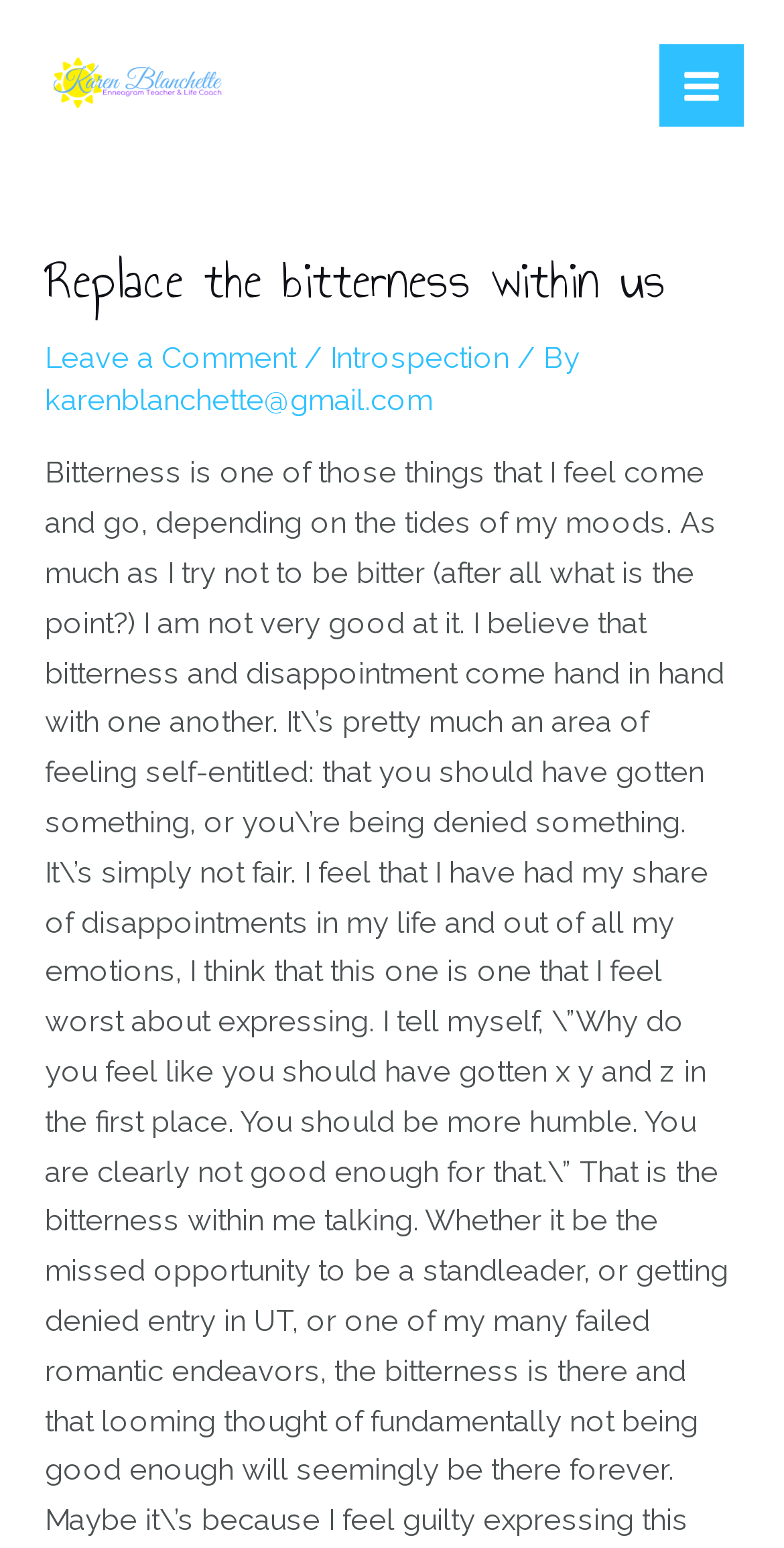Determine the bounding box coordinates for the UI element described. Format the coordinates as (top-left x, top-left y, bottom-right x, bottom-right y) and ensure all values are between 0 and 1. Element description: Leave a Comment

[0.058, 0.219, 0.378, 0.241]